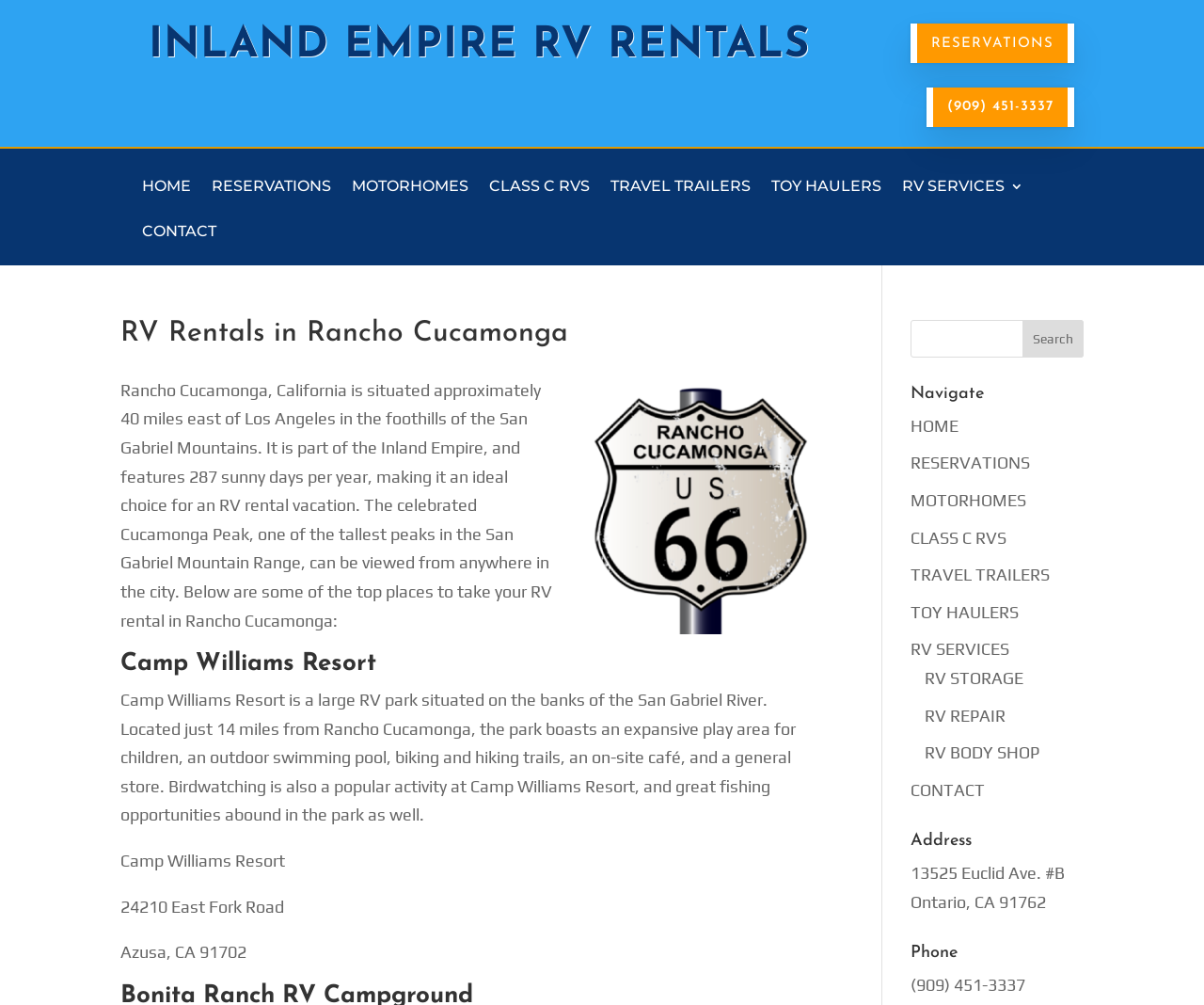Determine the bounding box coordinates of the area to click in order to meet this instruction: "Search for RV rentals".

[0.756, 0.318, 0.9, 0.356]